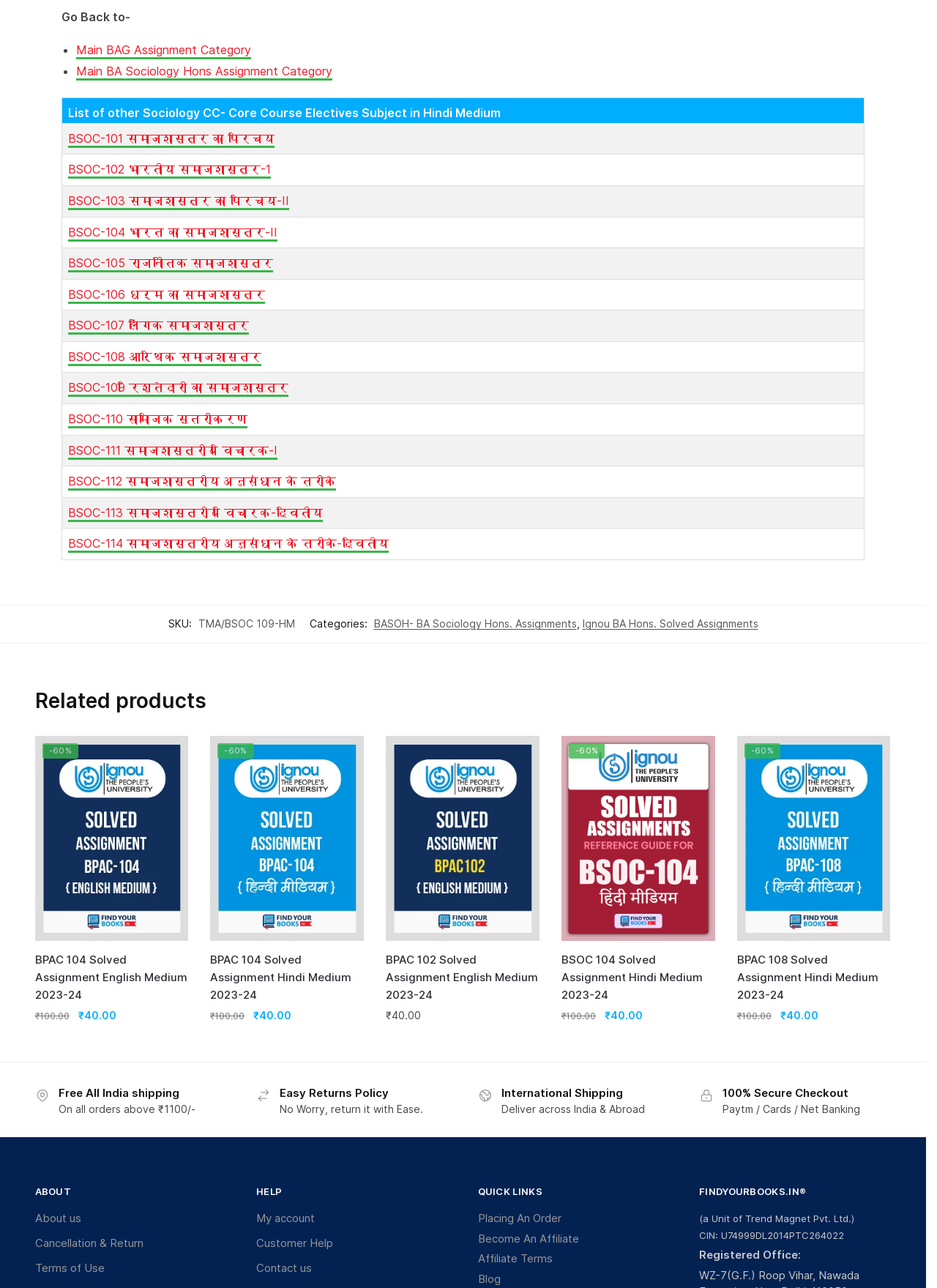What is the name of the first sociology course listed?
Observe the image and answer the question with a one-word or short phrase response.

BSOC-101 समाजशास्त्र का परिचय